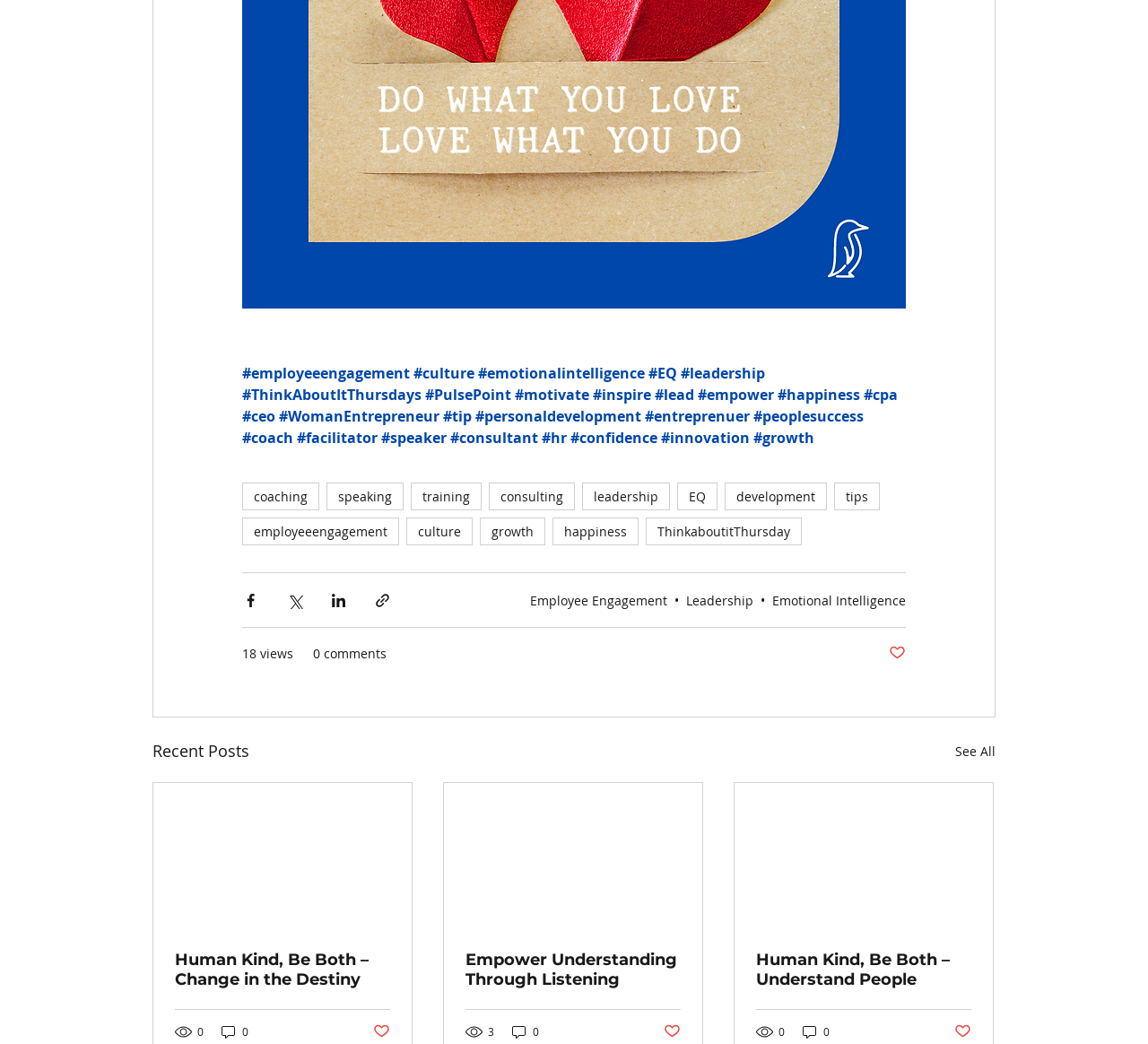What is the theme of the post 'Human Kind, Be Both – Change in the Destiny'?
Relying on the image, give a concise answer in one word or a brief phrase.

Personal Development